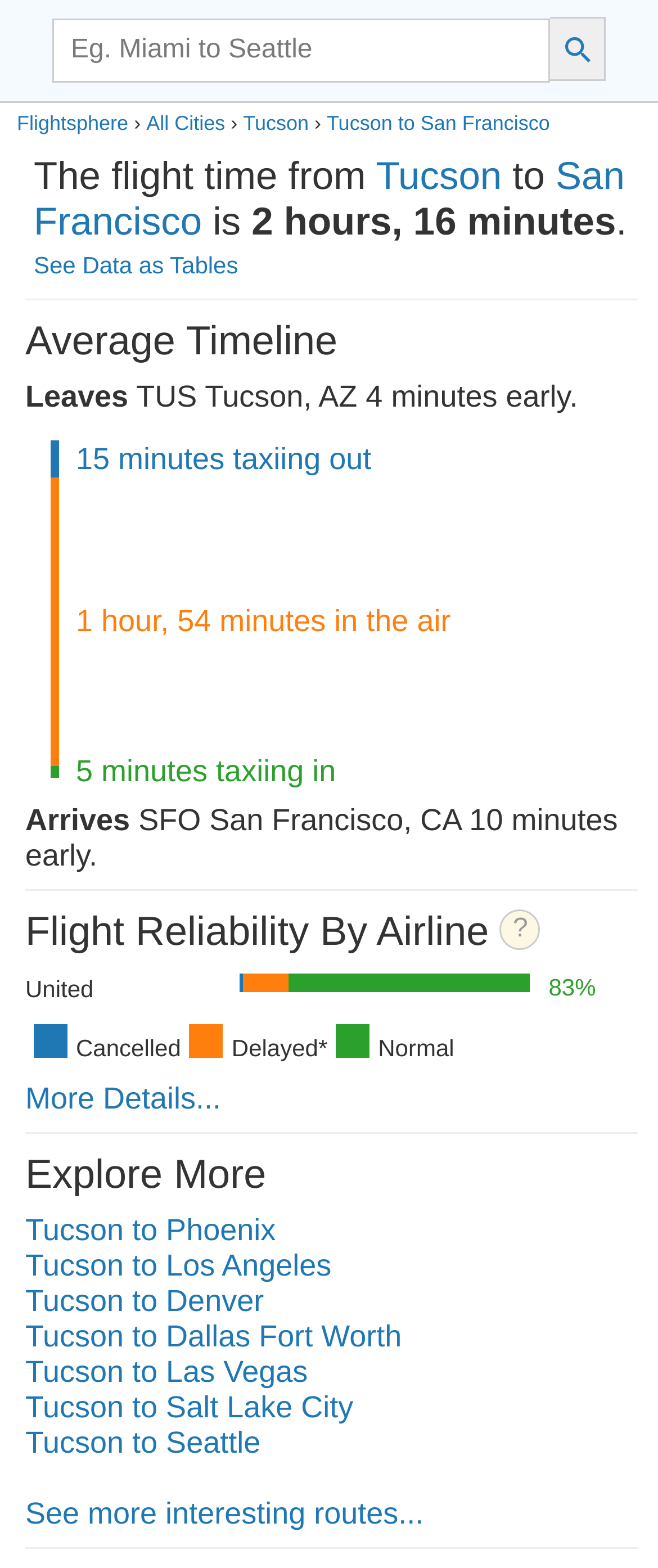Locate the bounding box coordinates of the area where you should click to accomplish the instruction: "See Data as Tables".

[0.051, 0.16, 1.0, 0.178]